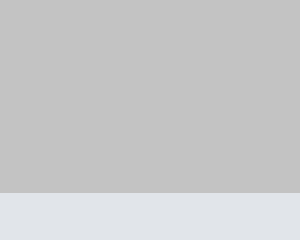Describe every important feature and element in the image comprehensively.

The image is associated with the 48th EUROSAI Governing Board Meeting, which took place in Istanbul, Turkey. This significant event marks the first Governing Board meeting chaired by the Turkish Court of Accounts, held on May 25, 2017. The meeting focused on vital discussions regarding EUROSAI's operational plans and strategic goals, including decision-making on the allocation of portfolios among various Supreme Audit Institutions (SAIs). Key participants included representatives from various countries, highlighting the collaborative efforts towards enhancing governance and capacity development within the organization. The outcomes of the meeting were pivotal for shaping future strategies and fostering international cooperation in audit practices.